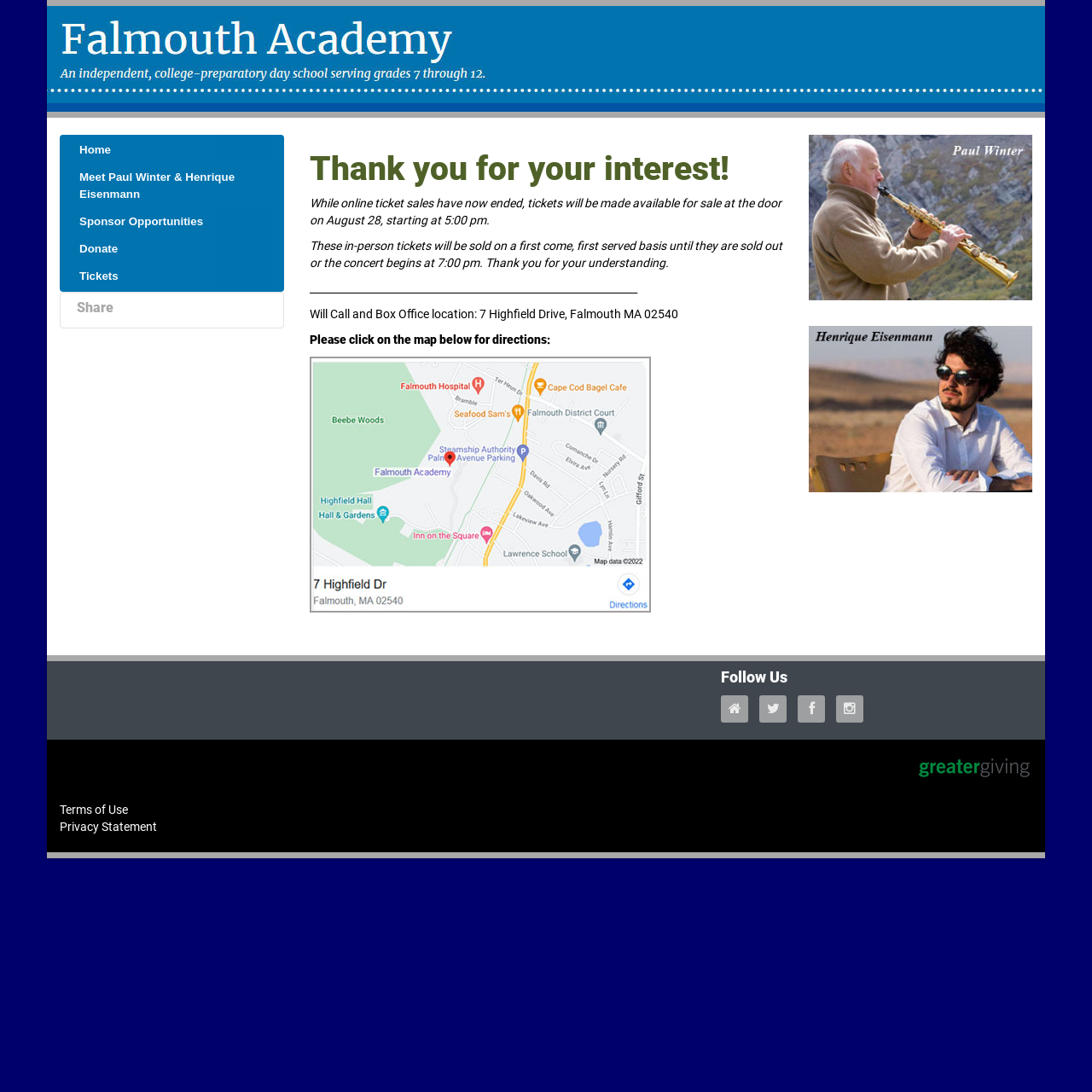Give a one-word or one-phrase response to the question:
What is the purpose of the event?

Concert